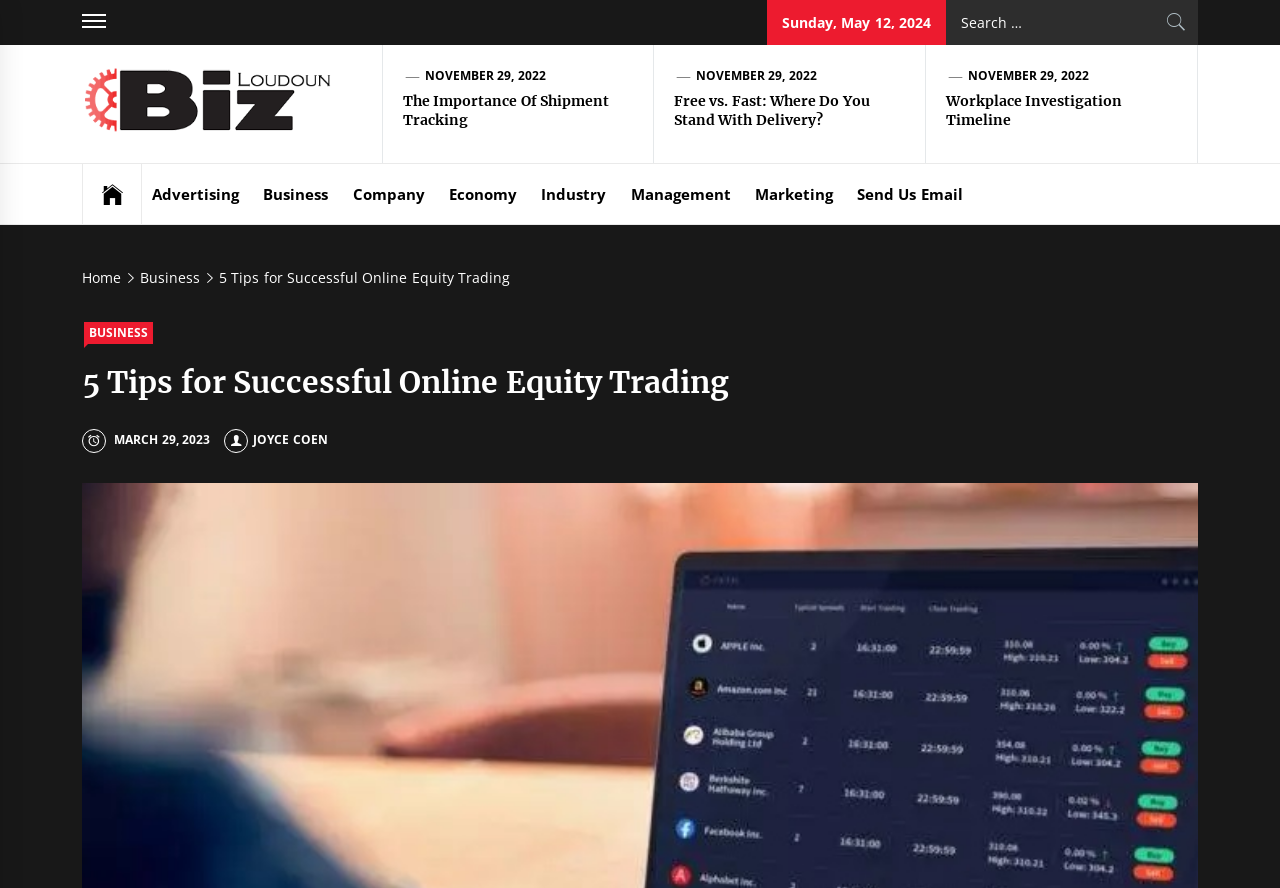Extract the bounding box of the UI element described as: "Company".

[0.268, 0.184, 0.34, 0.252]